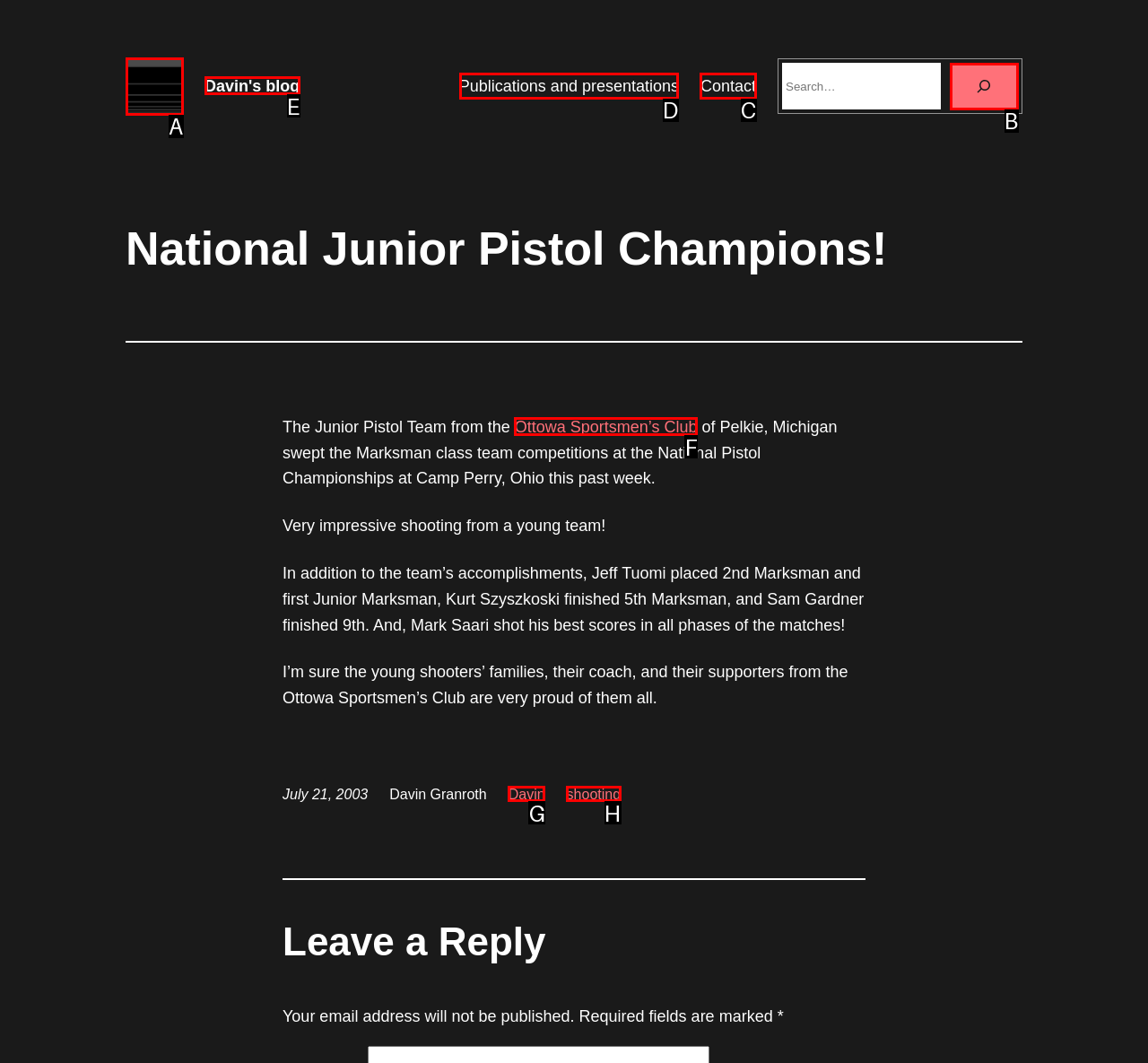To achieve the task: Log in, indicate the letter of the correct choice from the provided options.

None